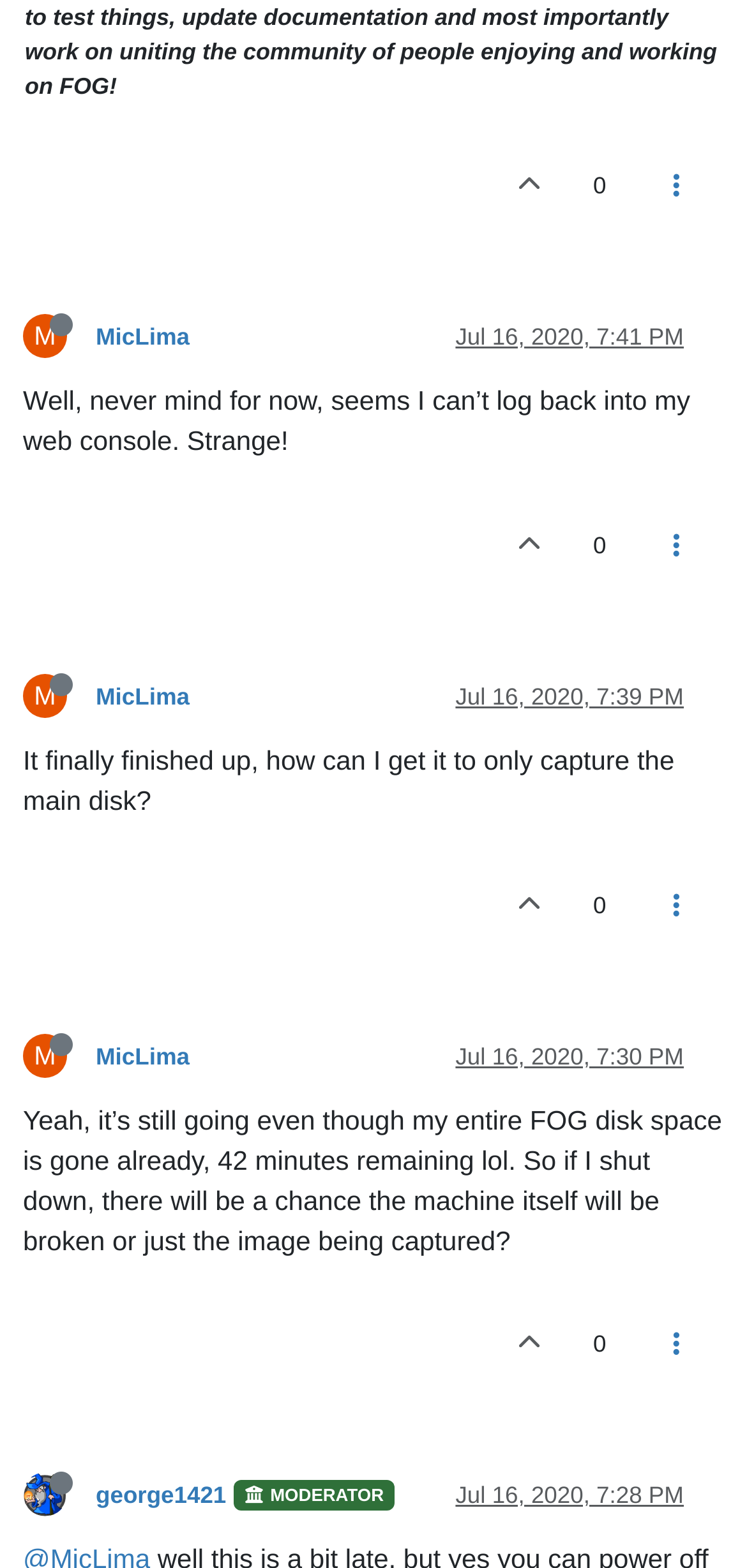What is the role of george1421?
Please provide a full and detailed response to the question.

I found a link element with the text 'george1421' and an image element with the text 'User avatar for george1421'. Additionally, I found a generic element with the text 'MODERATOR' which suggests that george1421 has a moderator role.